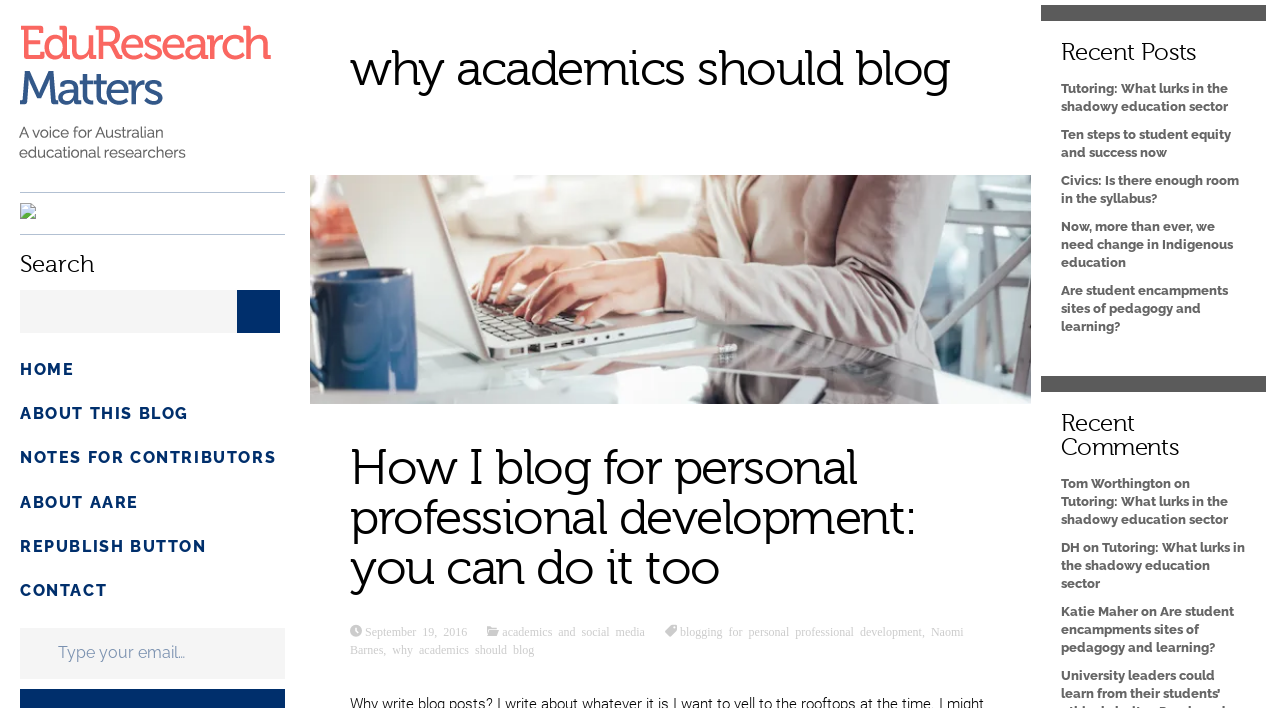What is the title of the first blog post?
Please provide a single word or phrase as your answer based on the screenshot.

How I blog for personal professional development: you can do it too